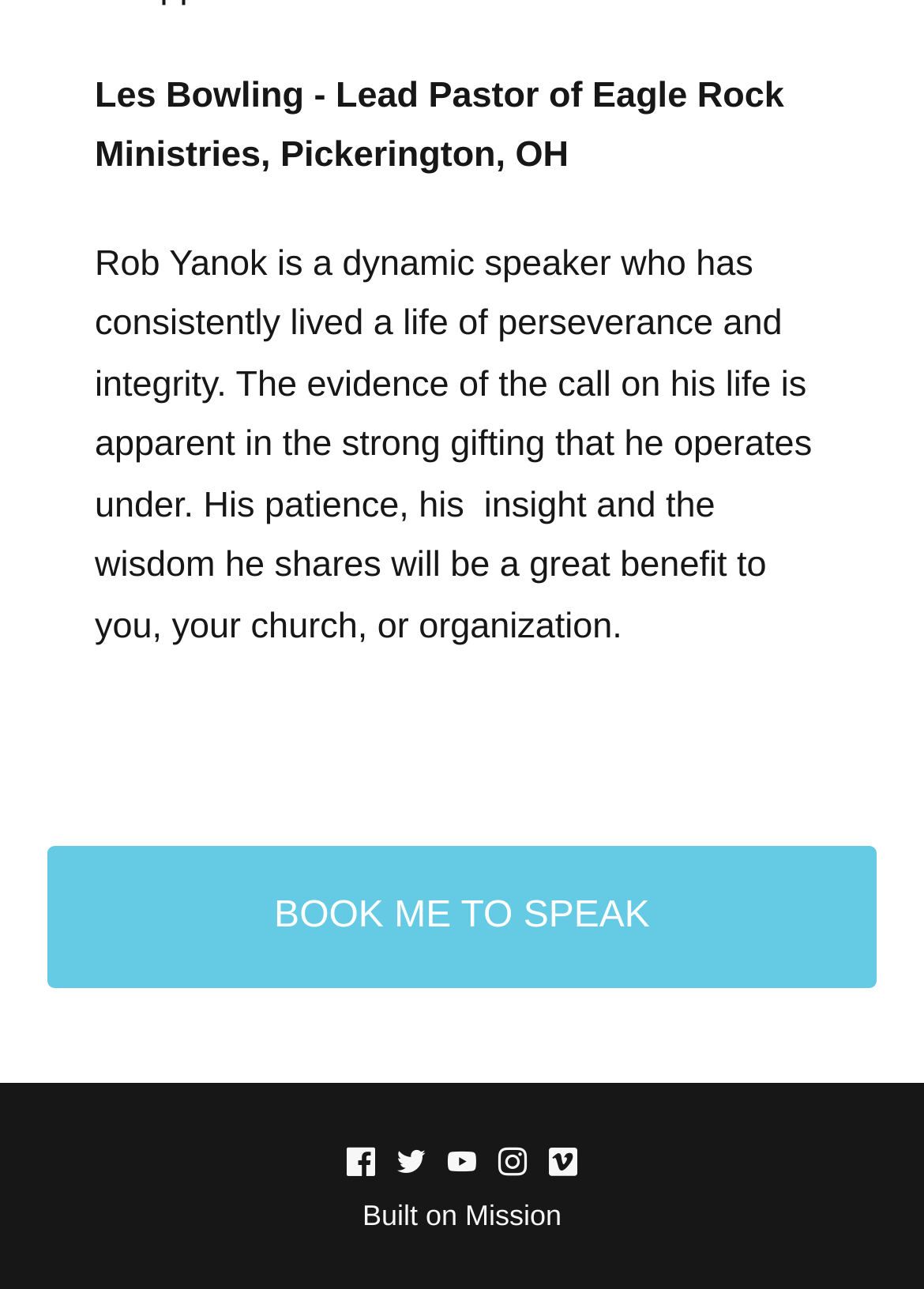What is the name of the organization that built the website?
Refer to the image and give a detailed answer to the question.

The answer can be found in the link element with the text 'Built on Mission' which is located at the bottom of the webpage.